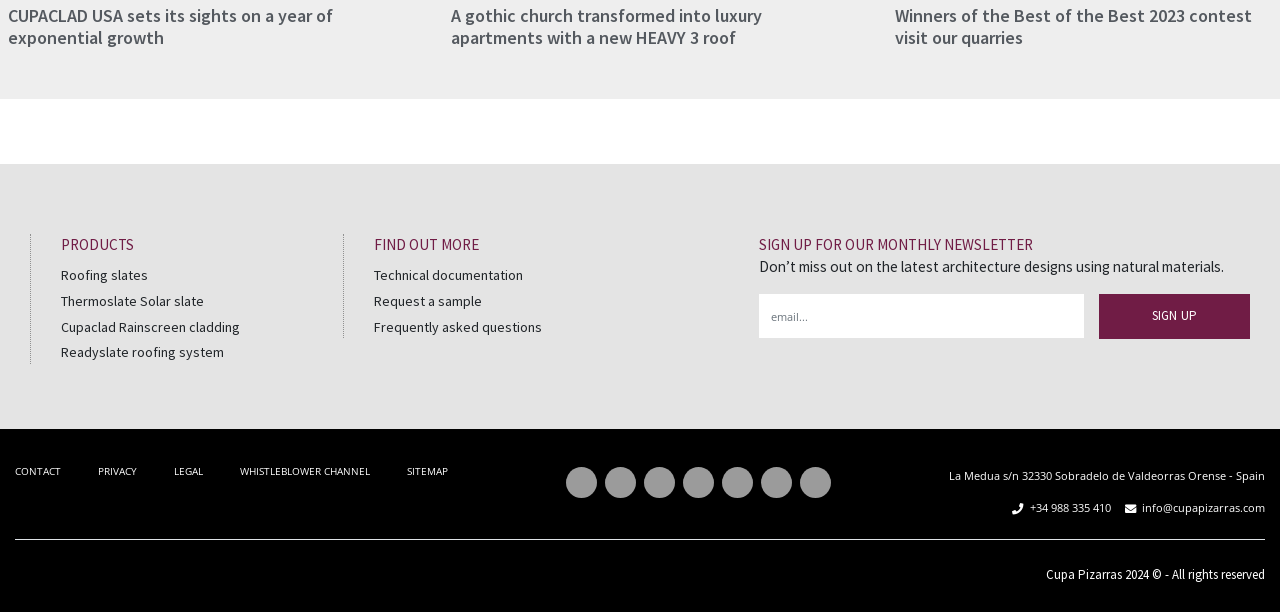What is the address of the company?
Utilize the image to construct a detailed and well-explained answer.

I found the address of the company at the bottom of the webpage, in the section with the contact information.